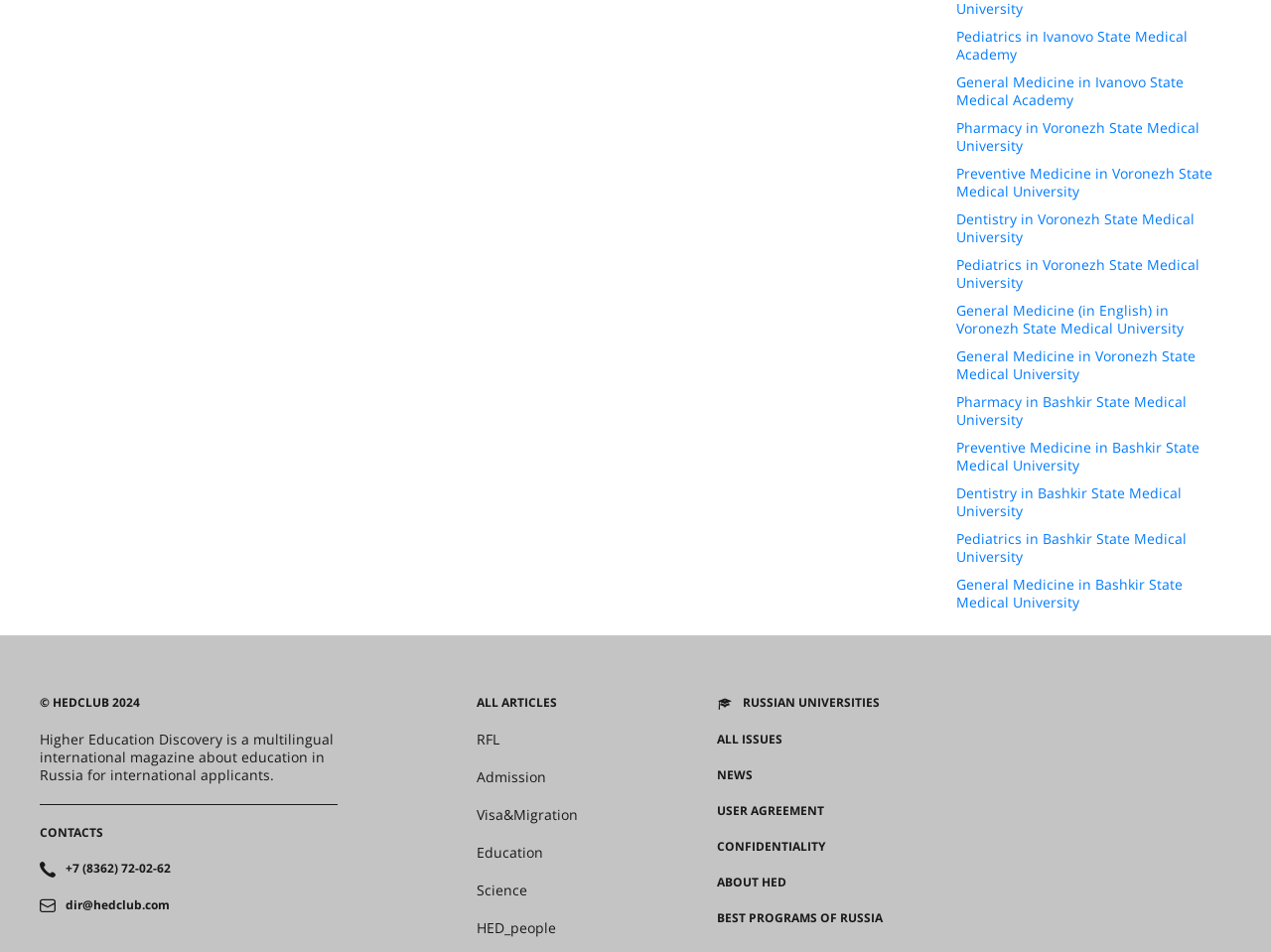What is the name of the magazine?
Refer to the image and provide a detailed answer to the question.

I found the answer by looking at the StaticText element with ID 101, which contains the description 'Higher Education Discovery is a multilingual international magazine about education in Russia for international applicants.' From this, I inferred that Higher Education Discovery is the name of the magazine.